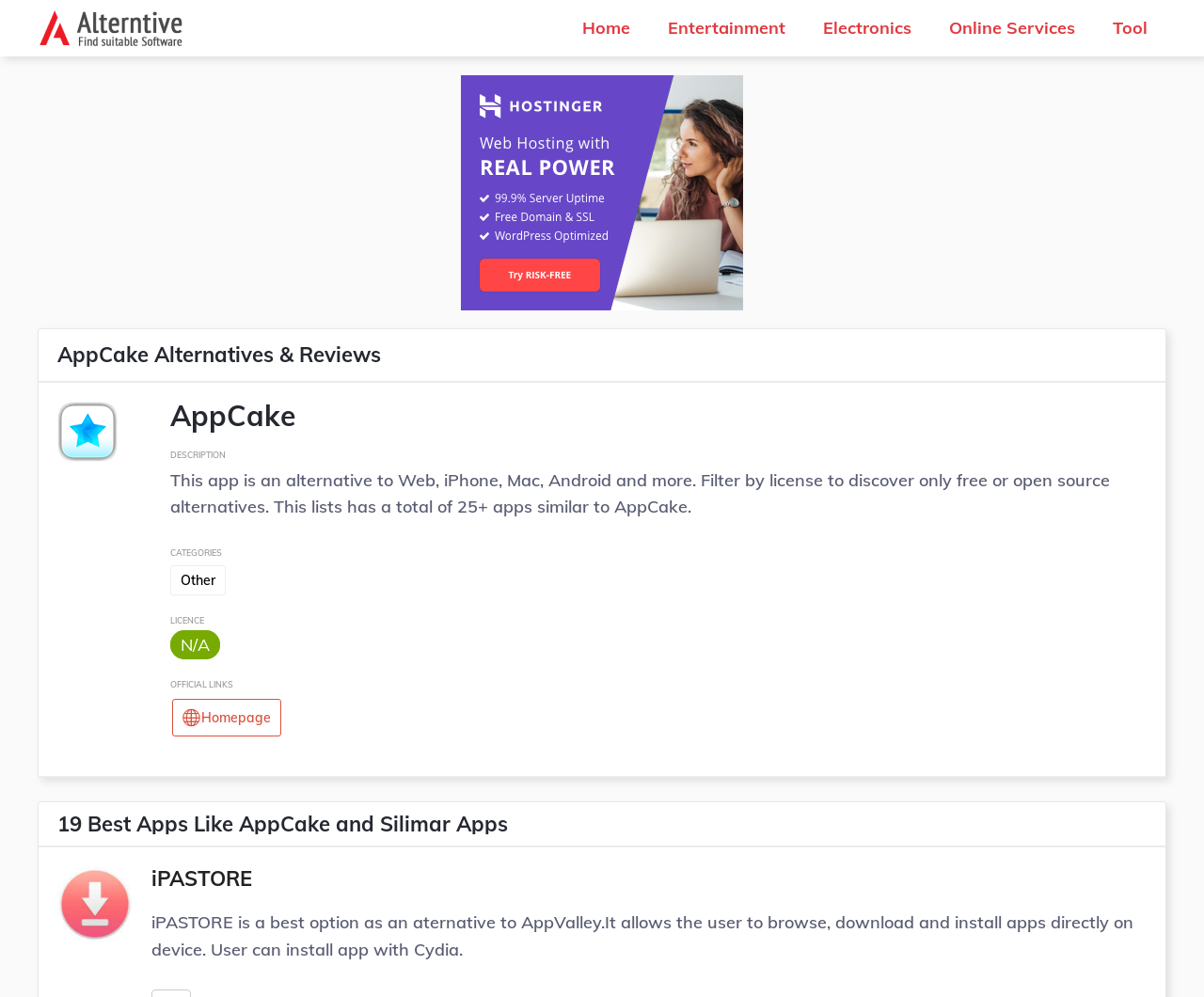Consider the image and give a detailed and elaborate answer to the question: 
What is the name of the first alternative app listed?

The webpage lists iPASTORE as the first alternative app to AppCake, which is mentioned in the heading 'iPASTORE' and also in the description 'iPASTORE is a best option as an aternative to AppValley...'.